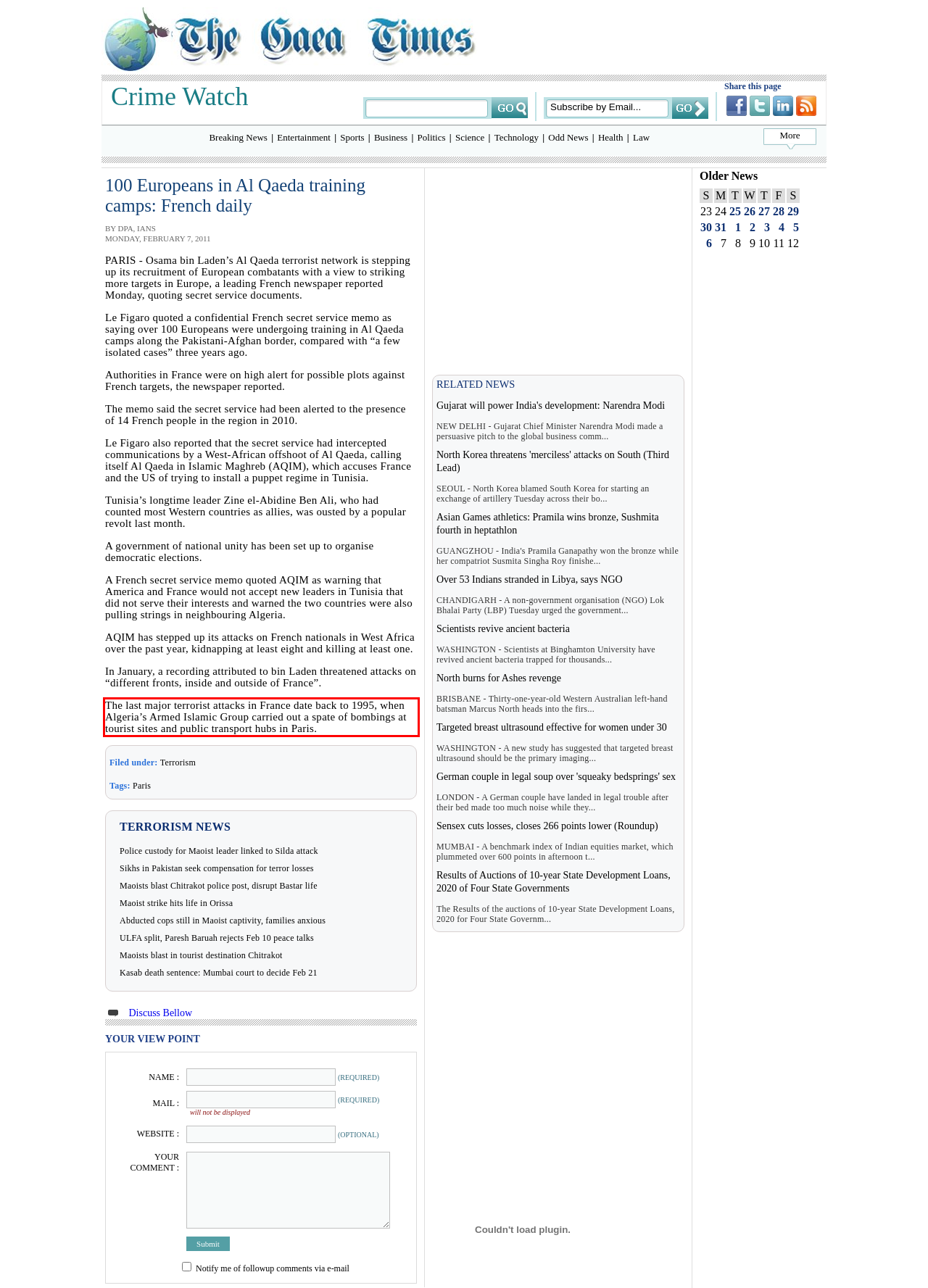You are given a screenshot with a red rectangle. Identify and extract the text within this red bounding box using OCR.

The last major terrorist attacks in France date back to 1995, when Algeria’s Armed Islamic Group carried out a spate of bombings at tourist sites and public transport hubs in Paris.